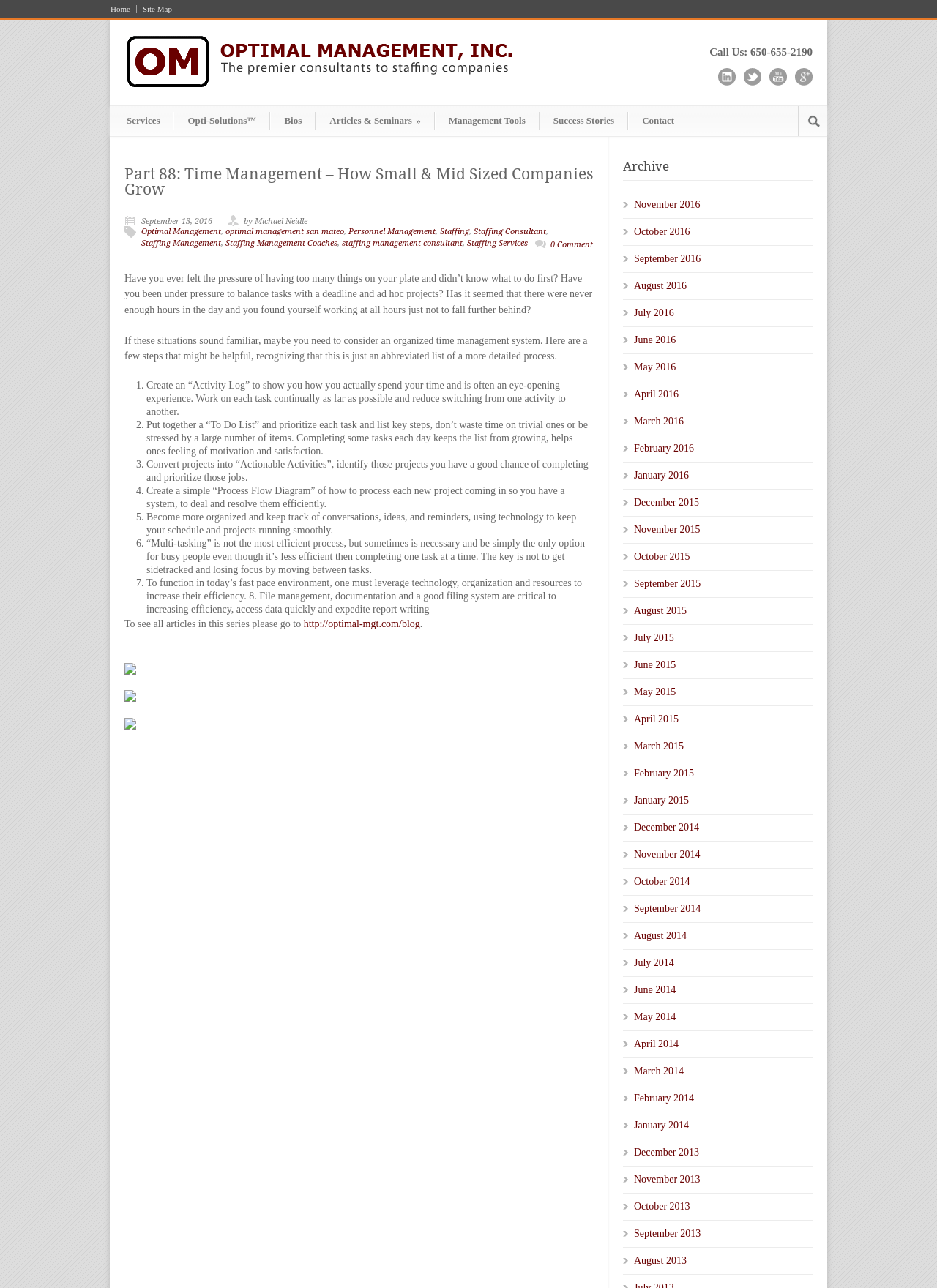What is the category of the article?
Provide a thorough and detailed answer to the question.

The category of the article is 'Opti-Solutions' which is one of the links in the navigation menu at the top of the webpage.